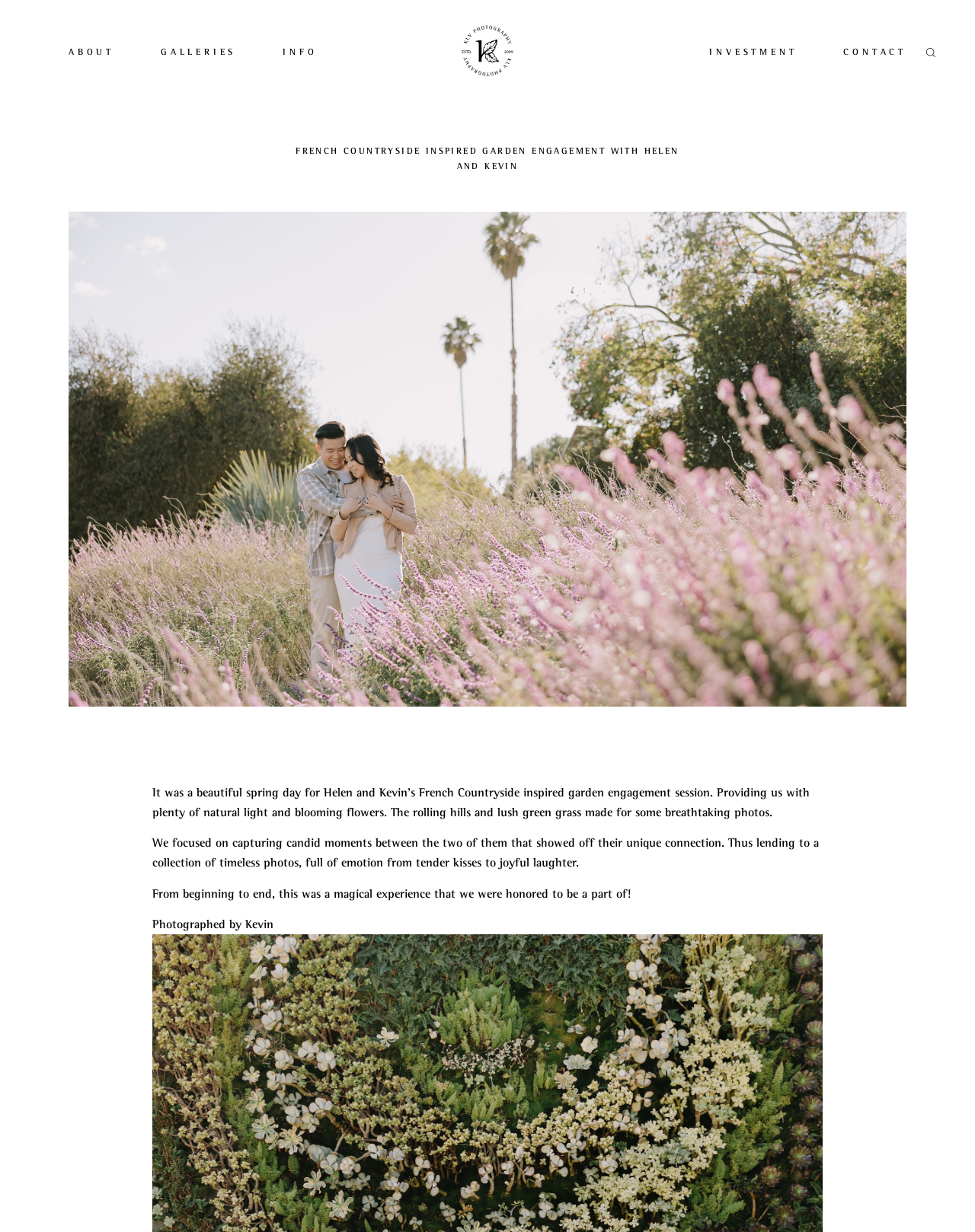Specify the bounding box coordinates of the area that needs to be clicked to achieve the following instruction: "Click on the HOME link".

None